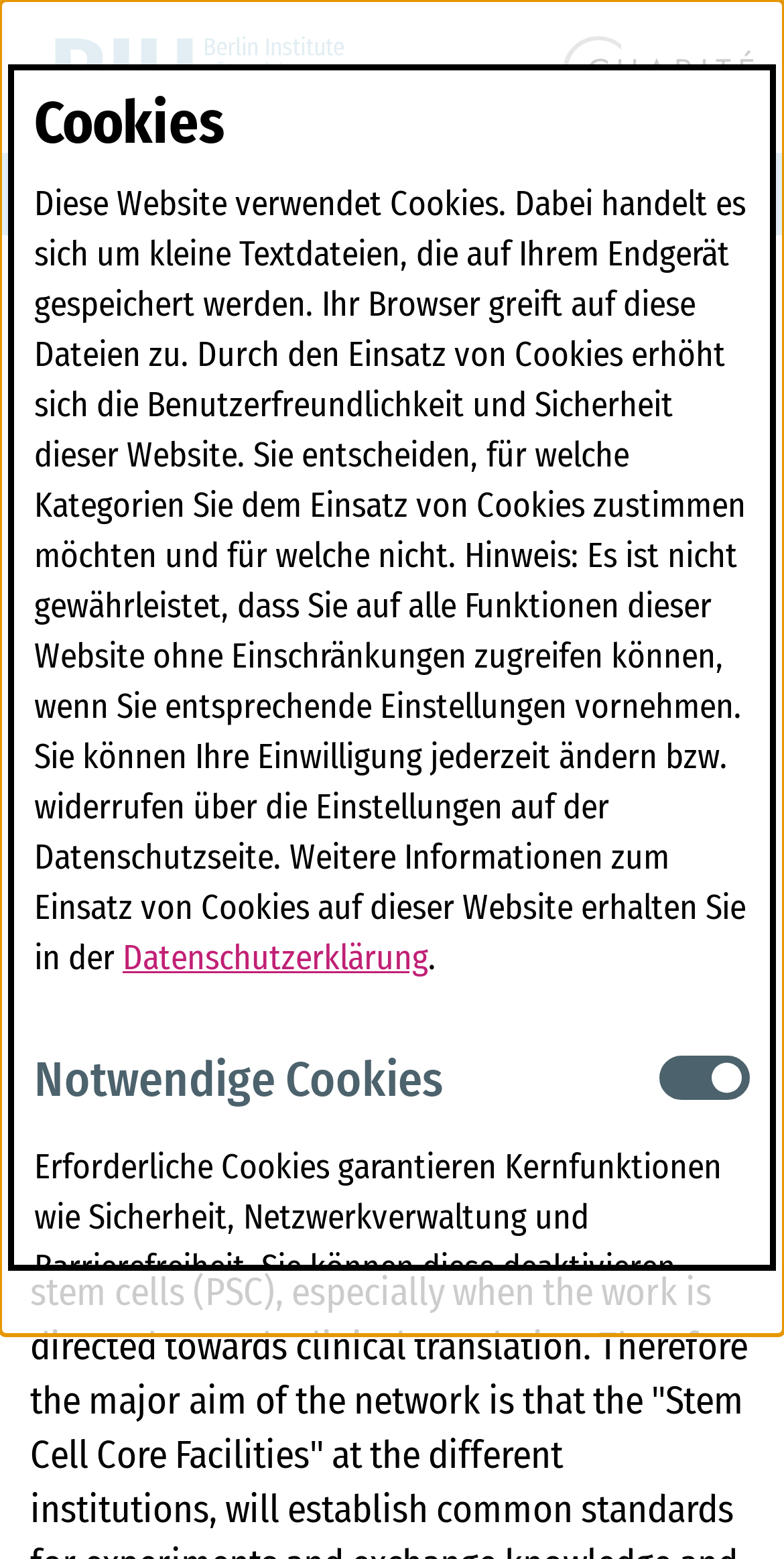Please identify the primary heading of the webpage and give its text content.

Network of German Pluripotent Stem Cell Cores established